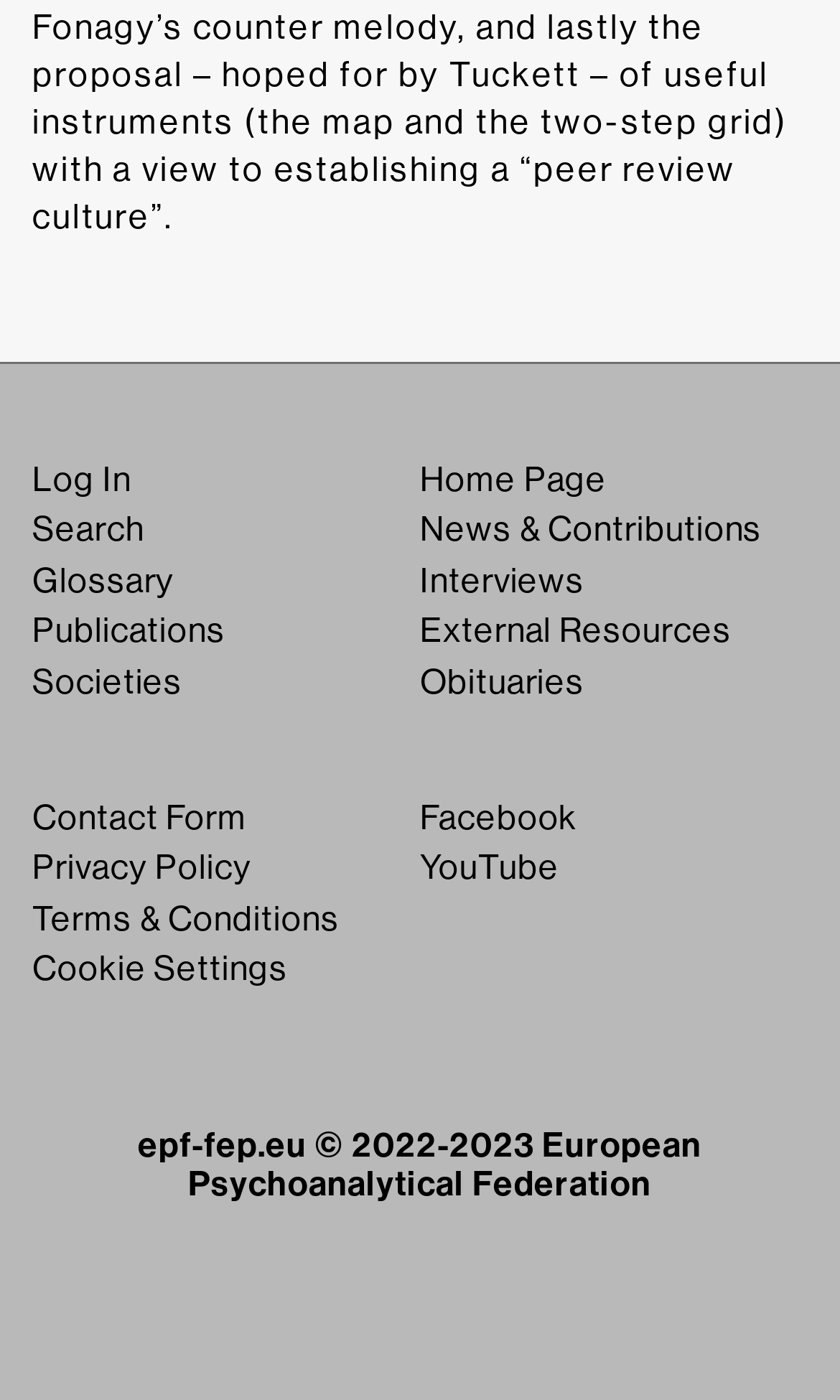Locate the bounding box coordinates of the element to click to perform the following action: 'click on Log In'. The coordinates should be given as four float values between 0 and 1, in the form of [left, top, right, bottom].

[0.038, 0.328, 0.156, 0.357]